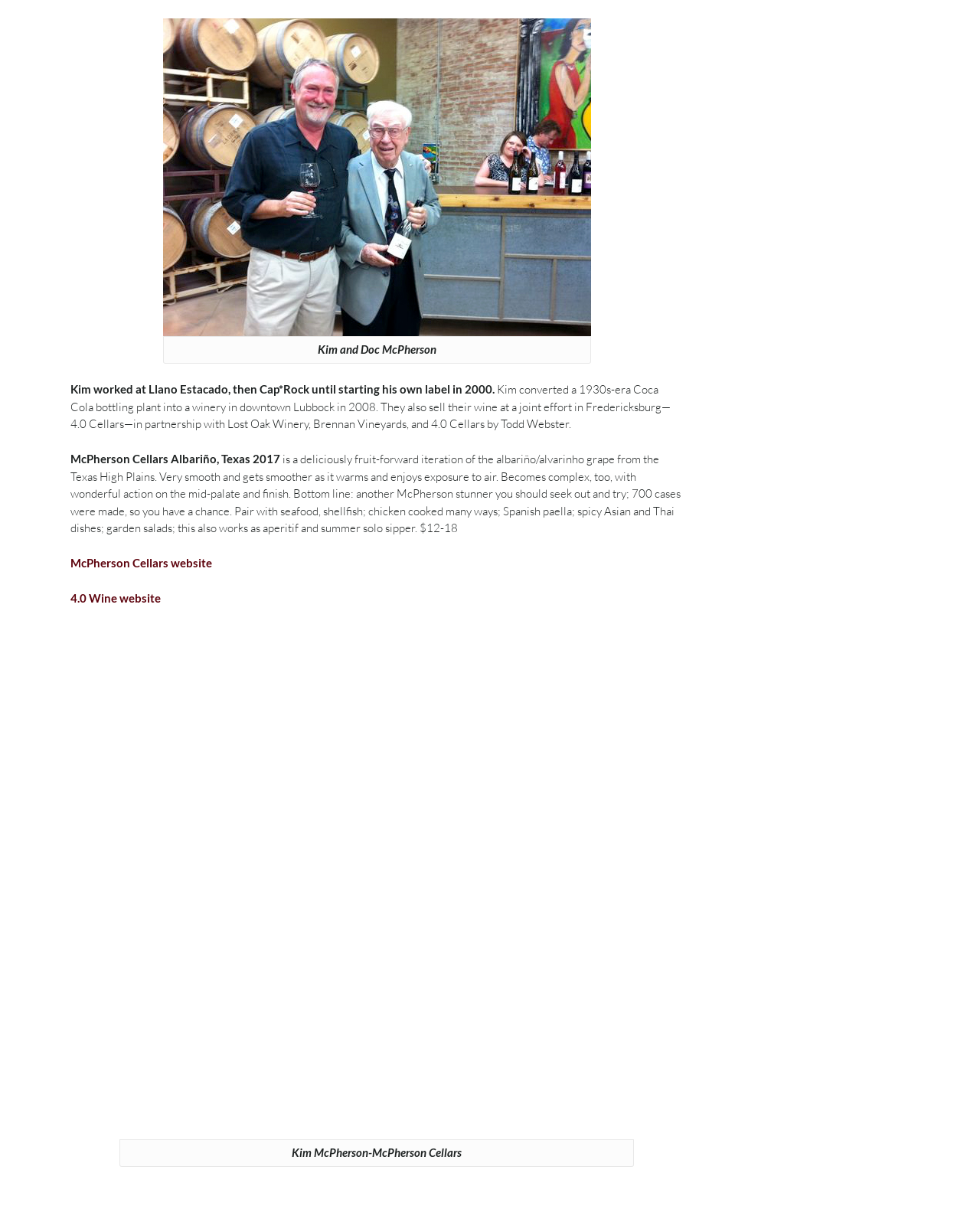What is the name of the winery founded by Kim in 2000?
Look at the screenshot and provide an in-depth answer.

The webpage mentions that Kim started his own label in 2000, but it does not specify the name of the winery. It only mentions that Kim converted a 1930s-era Coca Cola bottling plant into a winery in downtown Lubbock in 2008, which is likely a different entity.